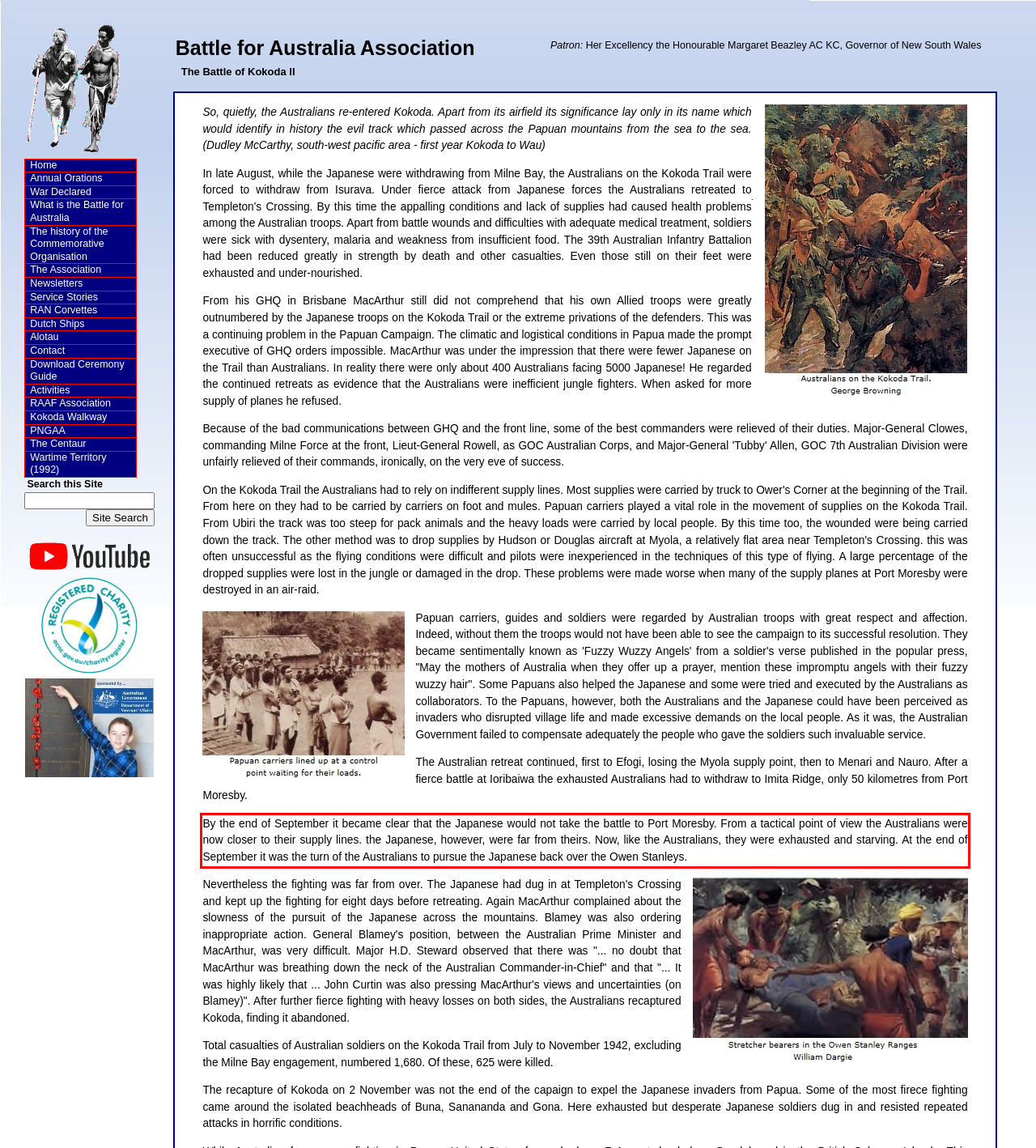You are presented with a webpage screenshot featuring a red bounding box. Perform OCR on the text inside the red bounding box and extract the content.

By the end of September it became clear that the Japanese would not take the battle to Port Moresby. From a tactical point of view the Australians were now closer to their supply lines. the Japanese, however, were far from theirs. Now, like the Australians, they were exhausted and starving. At the end of September it was the turn of the Australians to pursue the Japanese back over the Owen Stanleys.